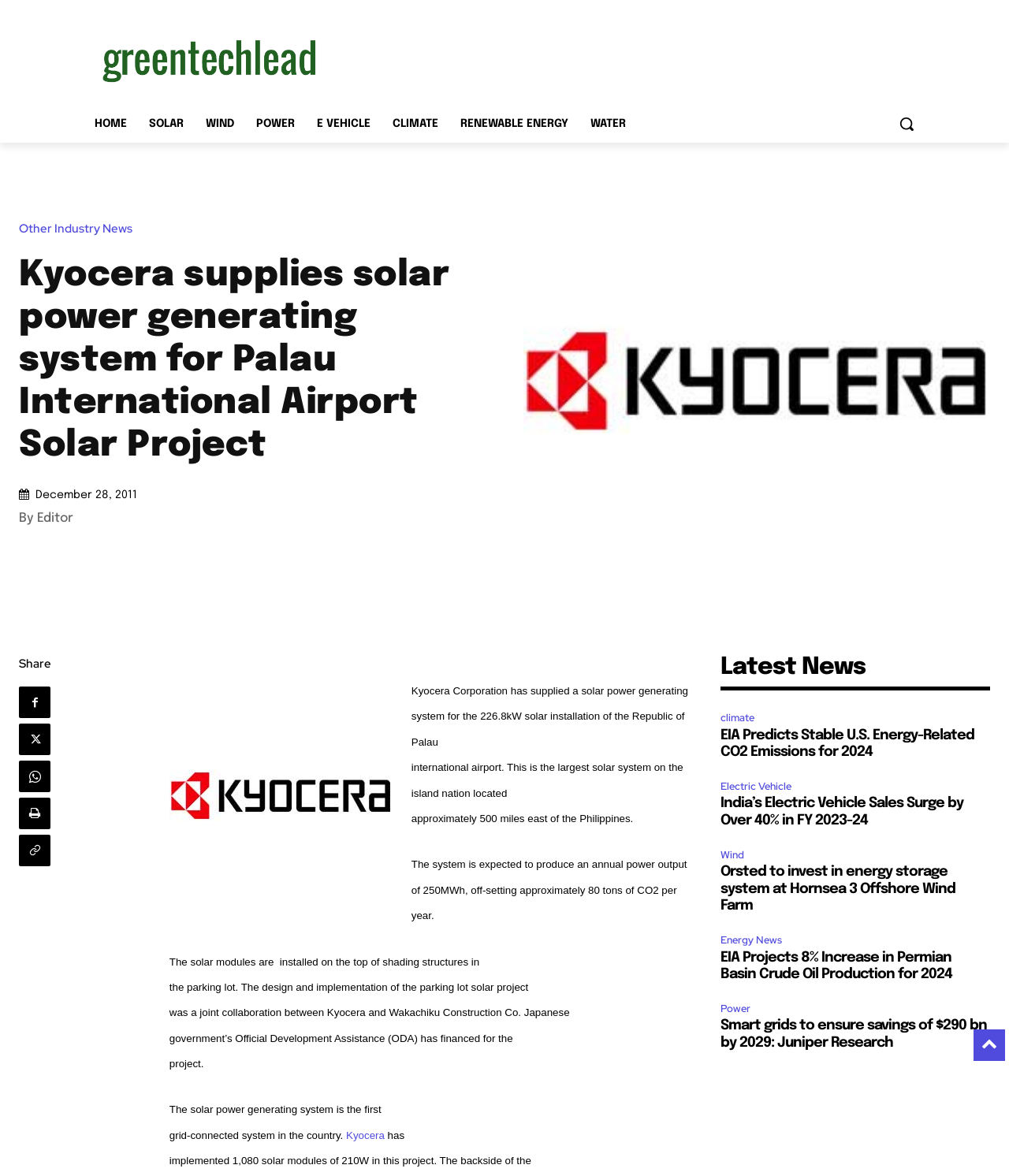Extract the main title from the webpage and generate its text.

Kyocera supplies solar power generating system for Palau International Airport Solar Project